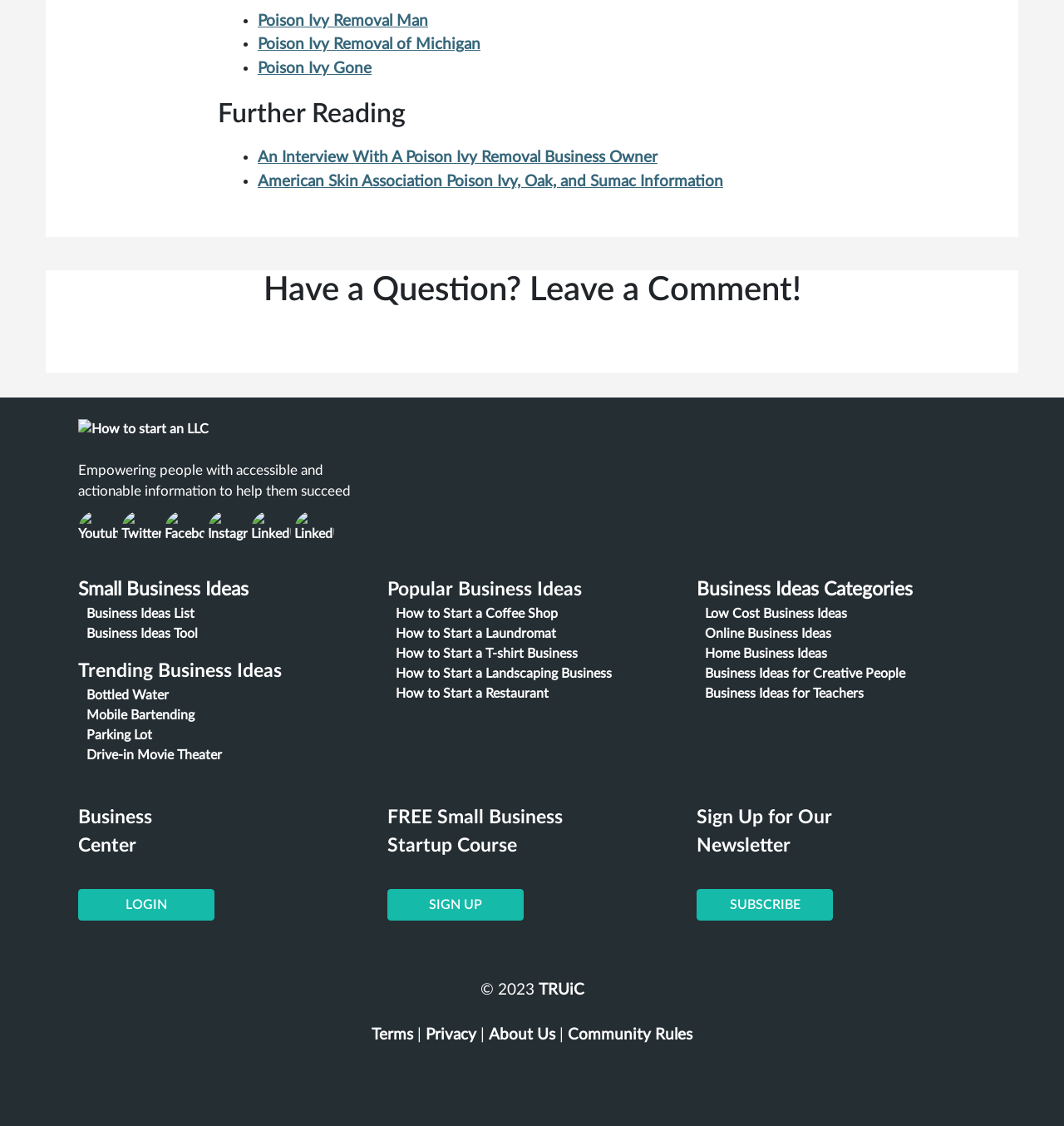Answer the following query with a single word or phrase:
How many 'Business Ideas' categories are there?

5